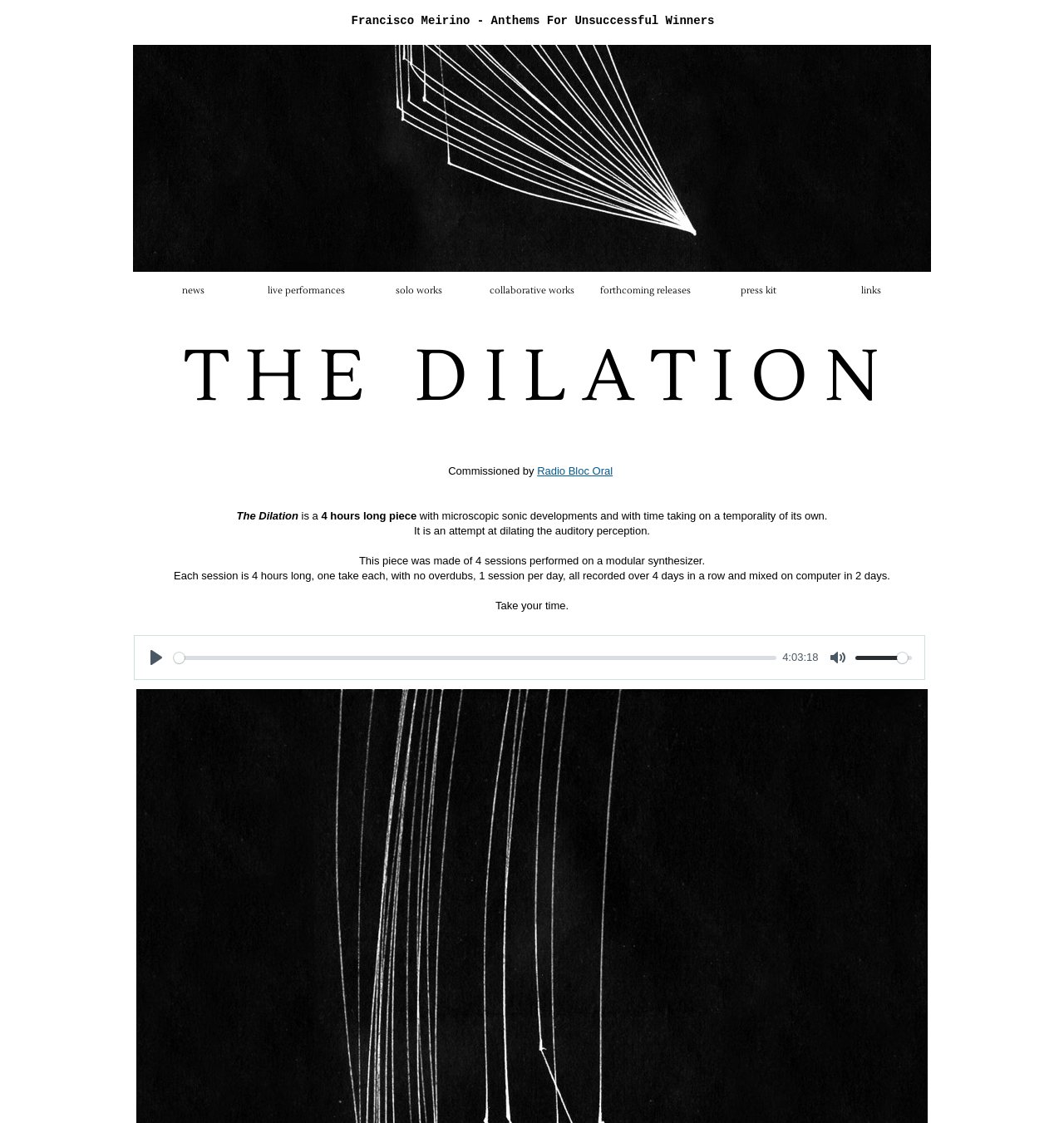Provide your answer in a single word or phrase: 
What is the orientation of the slider for seeking?

Horizontal